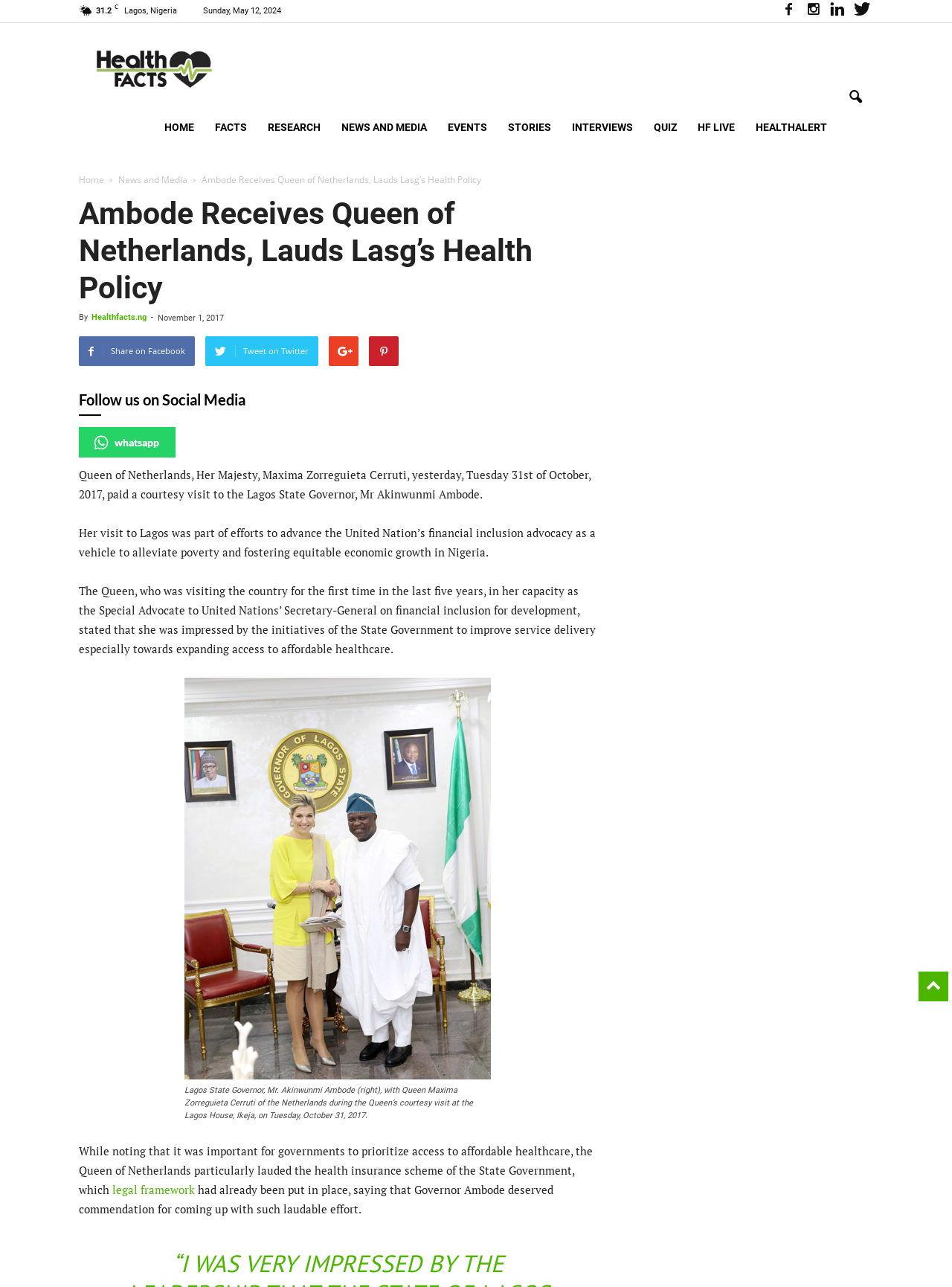Based on the element description: "Healthfacts.ng", identify the bounding box coordinates for this UI element. The coordinates must be four float numbers between 0 and 1, listed as [left, top, right, bottom].

[0.096, 0.243, 0.154, 0.25]